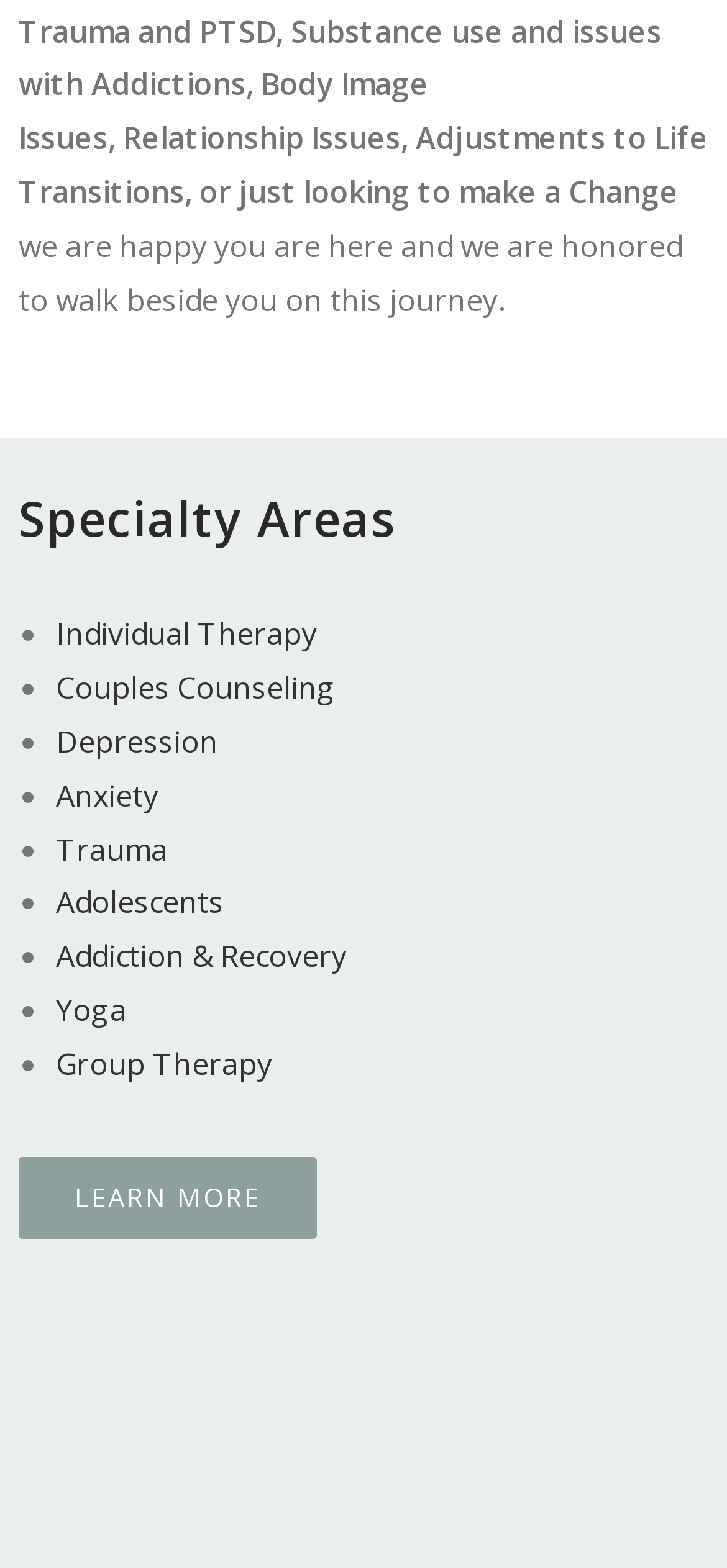Identify the bounding box coordinates for the element that needs to be clicked to fulfill this instruction: "explore the couples counseling service". Provide the coordinates in the format of four float numbers between 0 and 1: [left, top, right, bottom].

[0.077, 0.426, 0.462, 0.452]